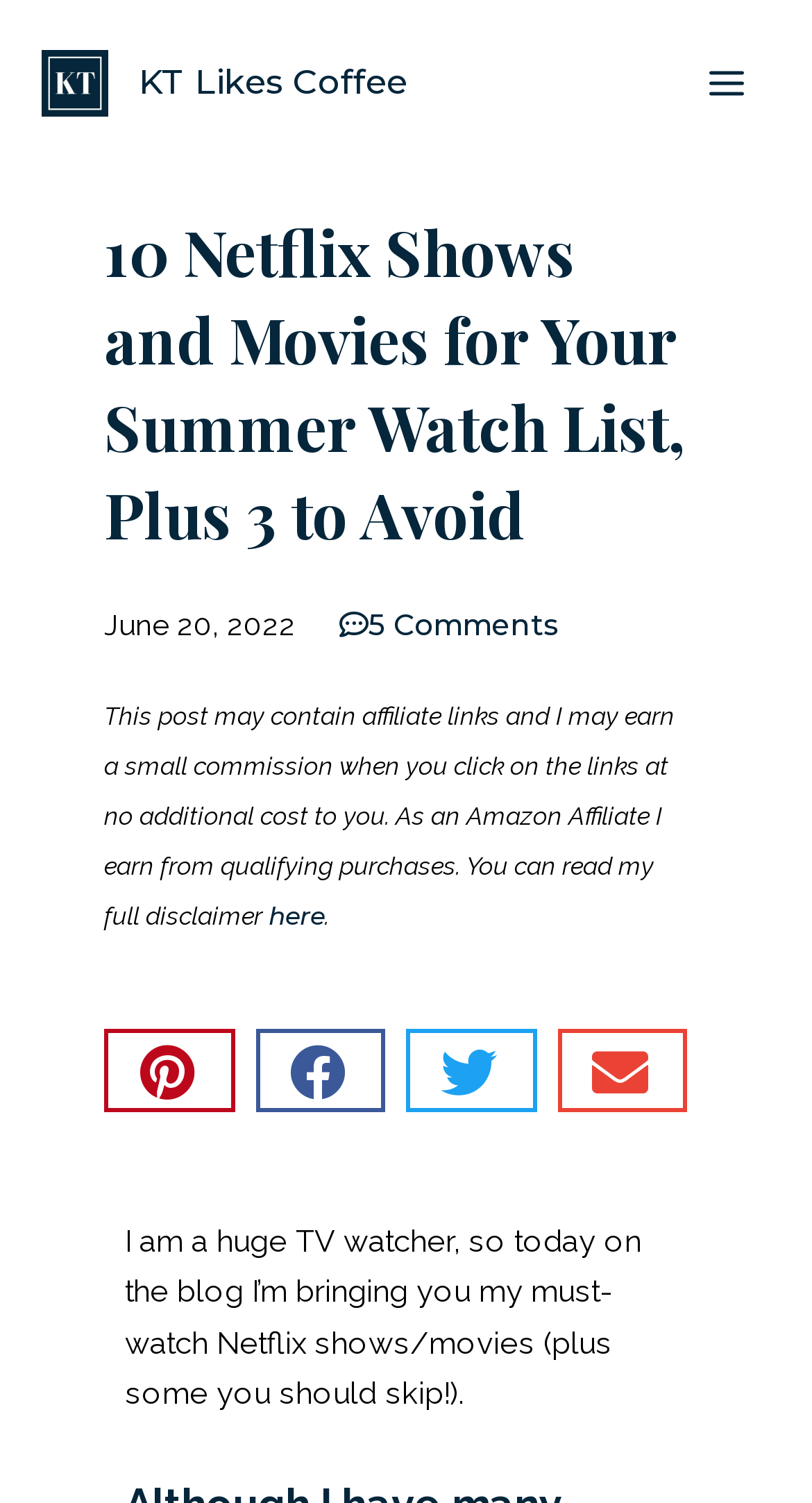How many comments are present on the webpage?
Using the image as a reference, answer the question in detail.

The webpage displays a link '5 Comments', indicating that there are 5 comments present on the webpage.